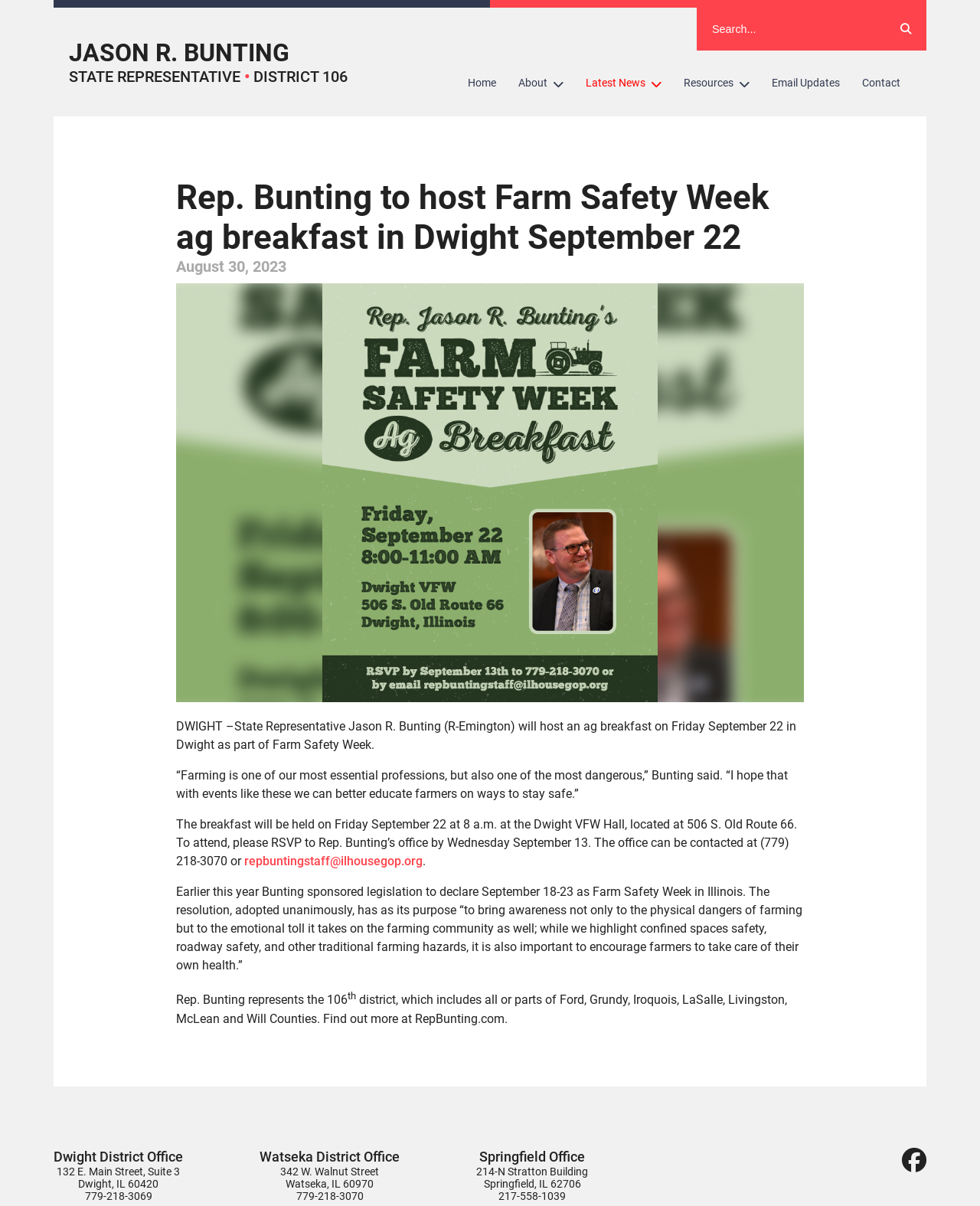Find the bounding box coordinates of the UI element according to this description: "Latest News".

[0.586, 0.055, 0.686, 0.084]